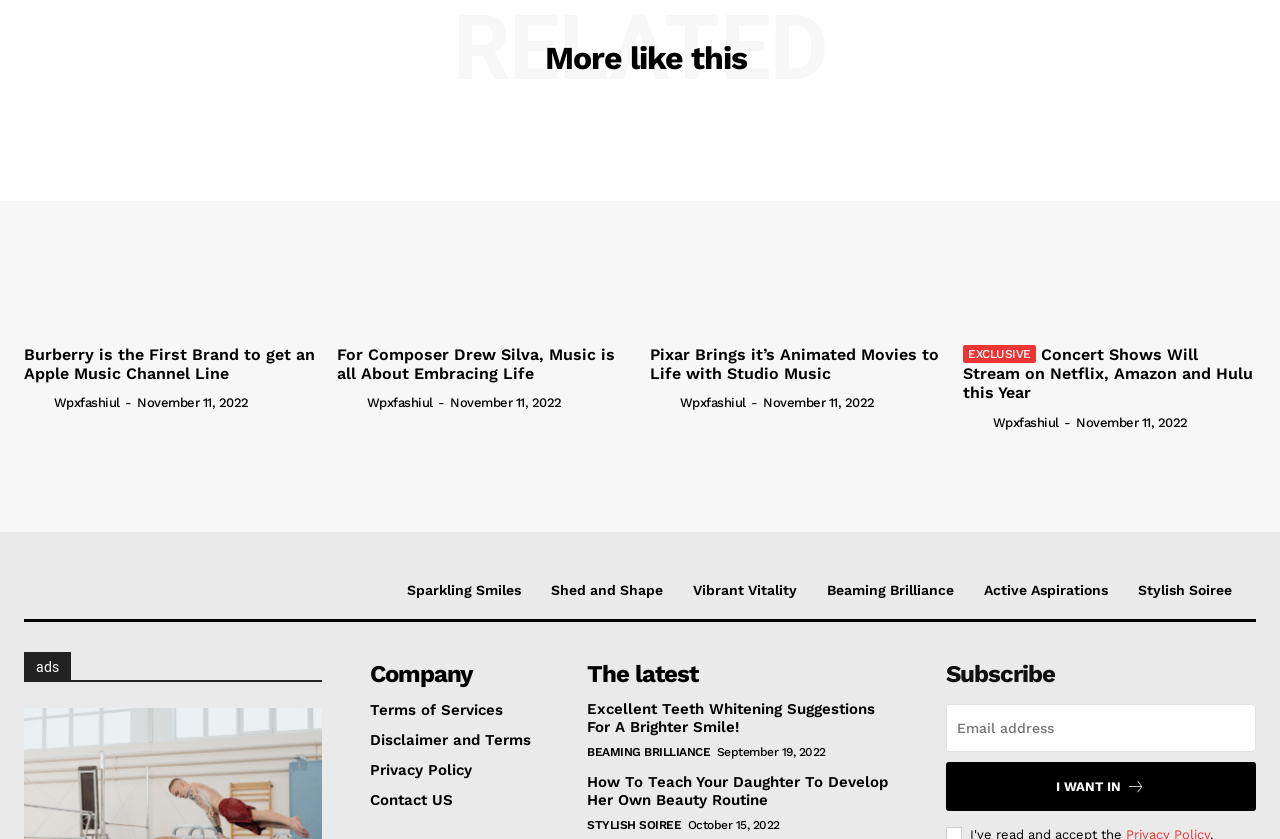Please identify the bounding box coordinates of the region to click in order to complete the task: "Subscribe with email". The coordinates must be four float numbers between 0 and 1, specified as [left, top, right, bottom].

[0.739, 0.839, 0.981, 0.896]